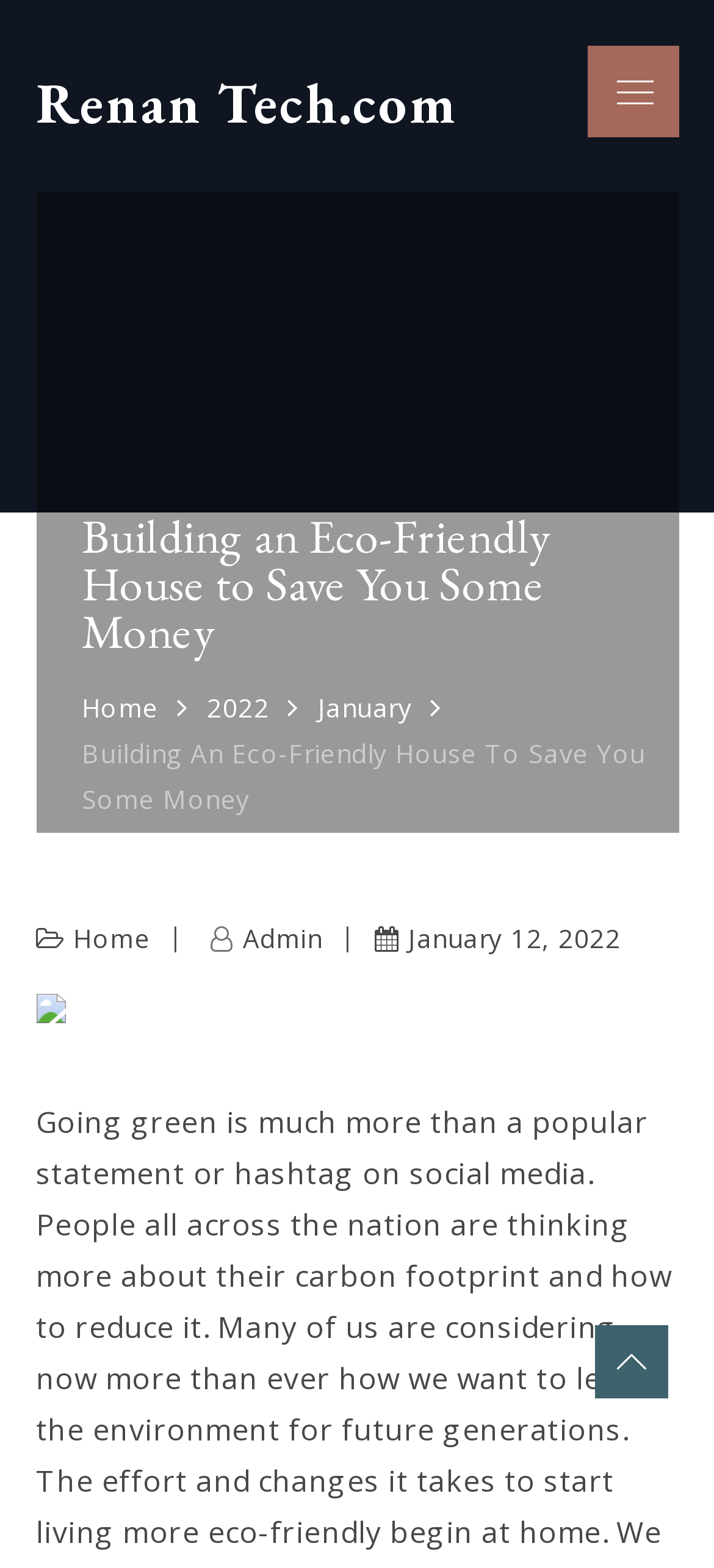Examine the image and give a thorough answer to the following question:
How many images are on the webpage?

I counted the number of images on the webpage, which are the logo image on the top-right corner and the image below the article title, so there are 2 images in total.